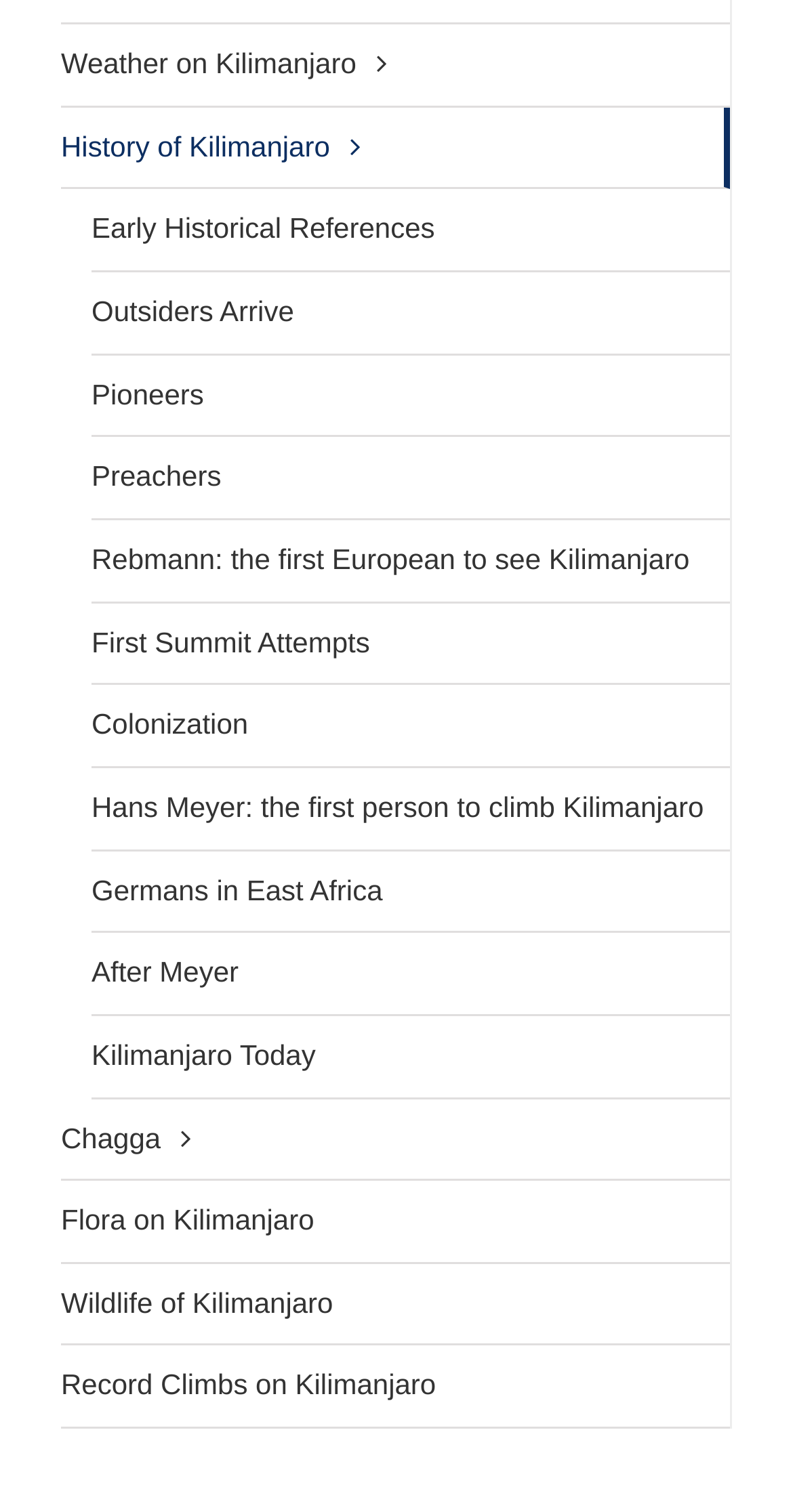Please respond in a single word or phrase: 
How many links have a popup menu?

3